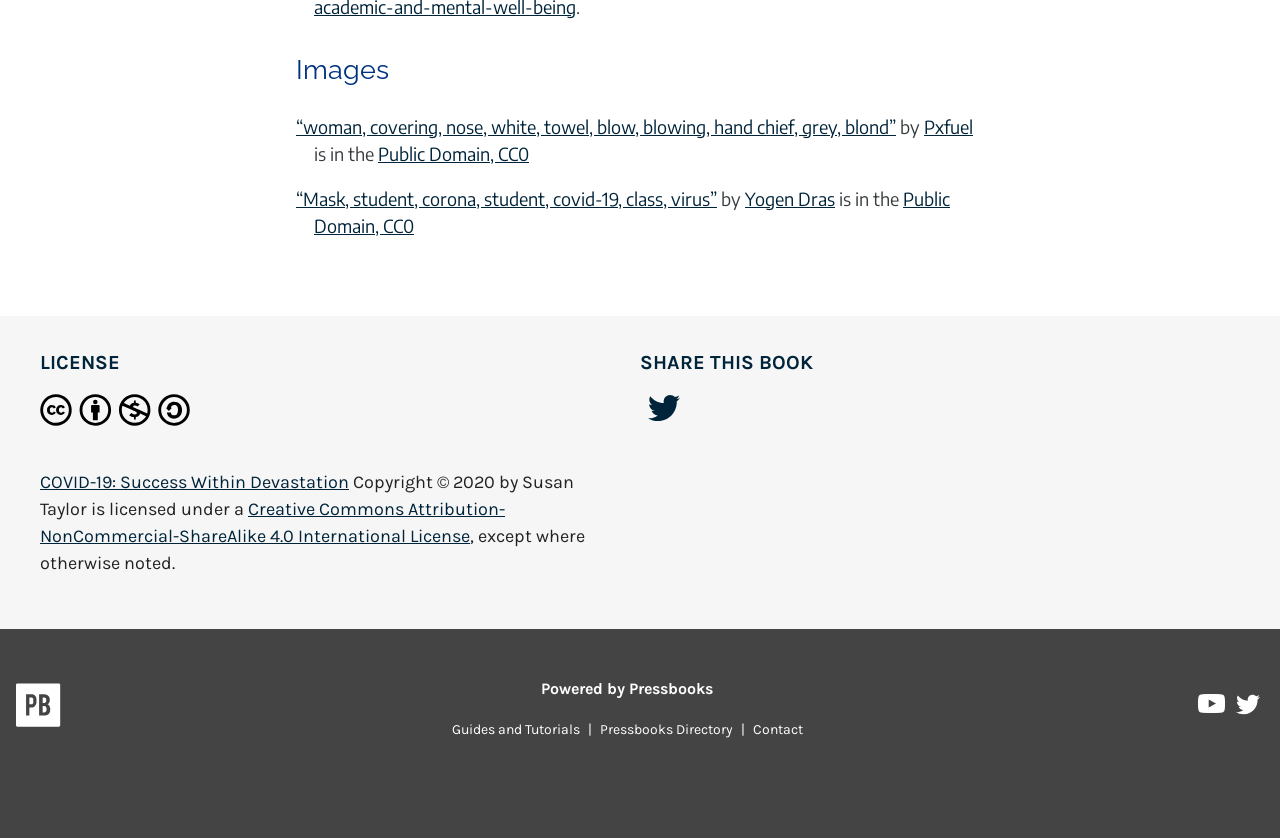Who is the author of the book?
From the image, respond using a single word or phrase.

Susan Taylor